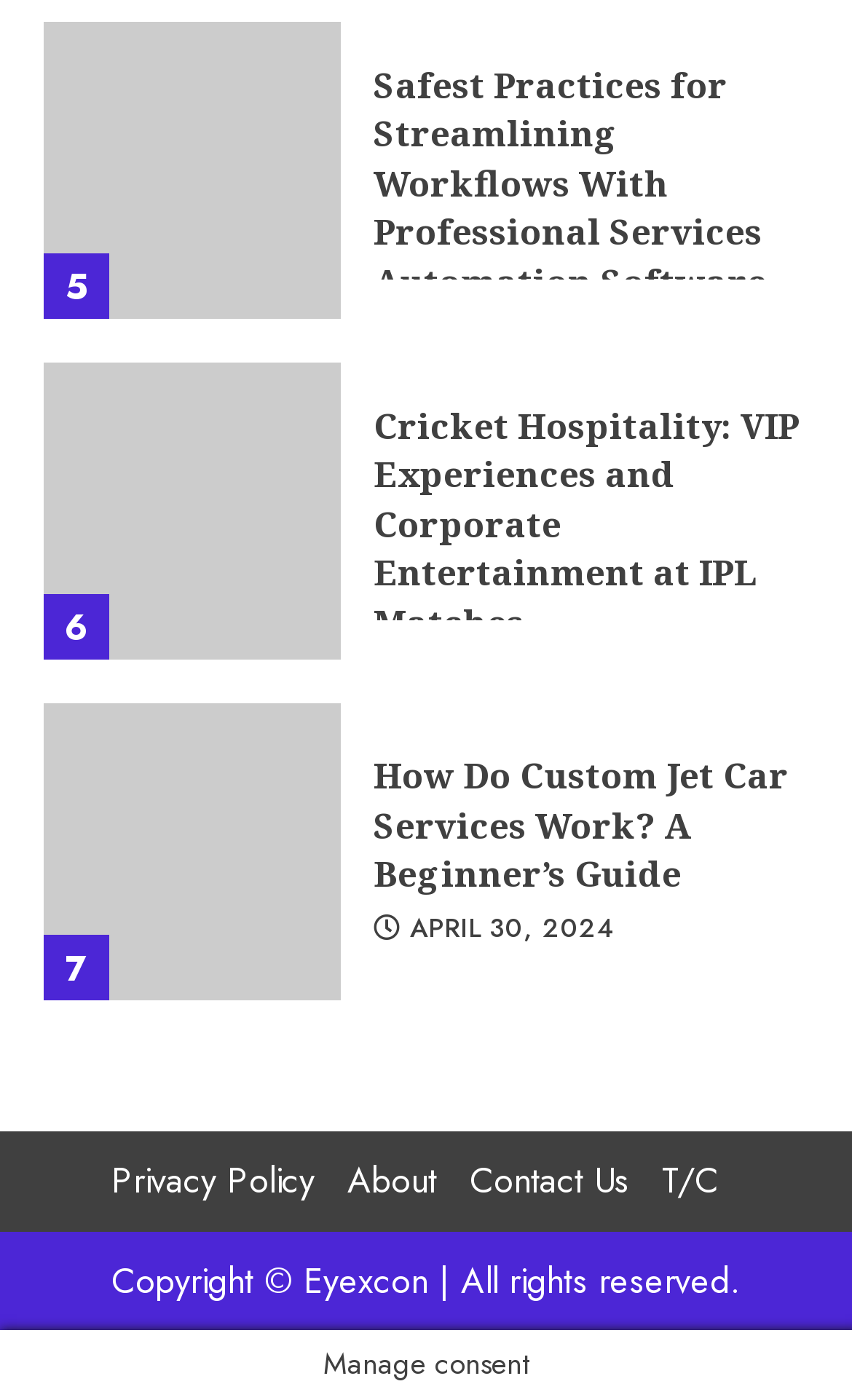Provide a brief response using a word or short phrase to this question:
What is the date of the latest article?

MAY 9, 2024